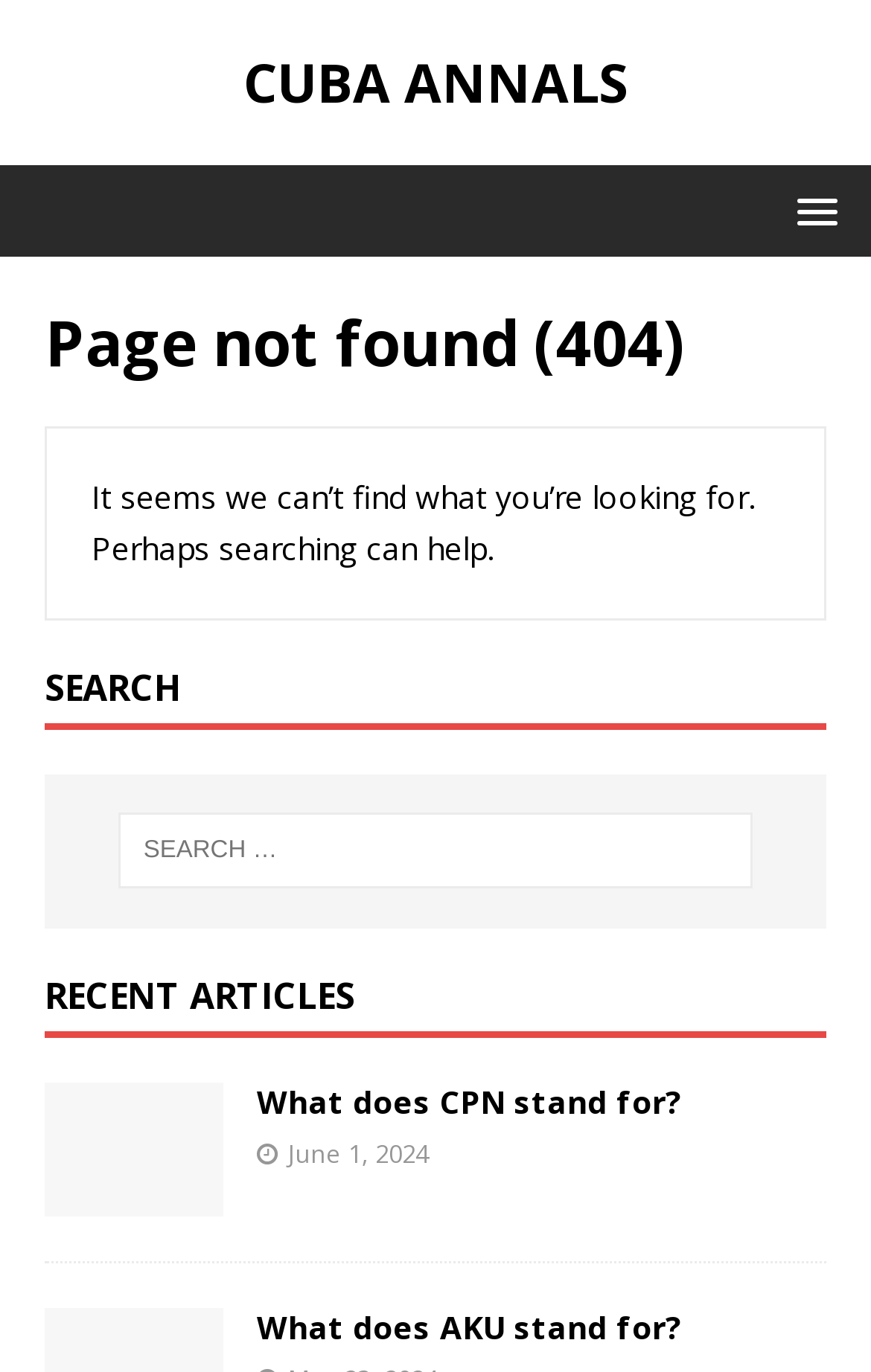Describe in detail what you see on the webpage.

The webpage is titled "Page not found – Cuba Annals" and appears to be an error page. At the top, there is a prominent link and heading with the text "CUBA ANNALS", taking up most of the width. Below this, there is a header section with a heading that reads "Page not found (404)". 

To the right of the header section, there is a menu link with a popup. Below the header section, there is a paragraph of static text that says "It seems we can’t find what you’re looking for. Perhaps searching can help." 

Underneath this text, there is a heading that reads "SEARCH", followed by a search box with a label "Search for:". The search box spans most of the width of the page. 

Further down, there is a heading that reads "RECENT ARTICLES". Below this, there is an image with a link labeled "No Image", which is positioned to the left. To the right of the image, there are two links to articles, "What does CPN stand for?" and "What does AKU stand for?", each accompanied by a date in the format "June 1, 2024".